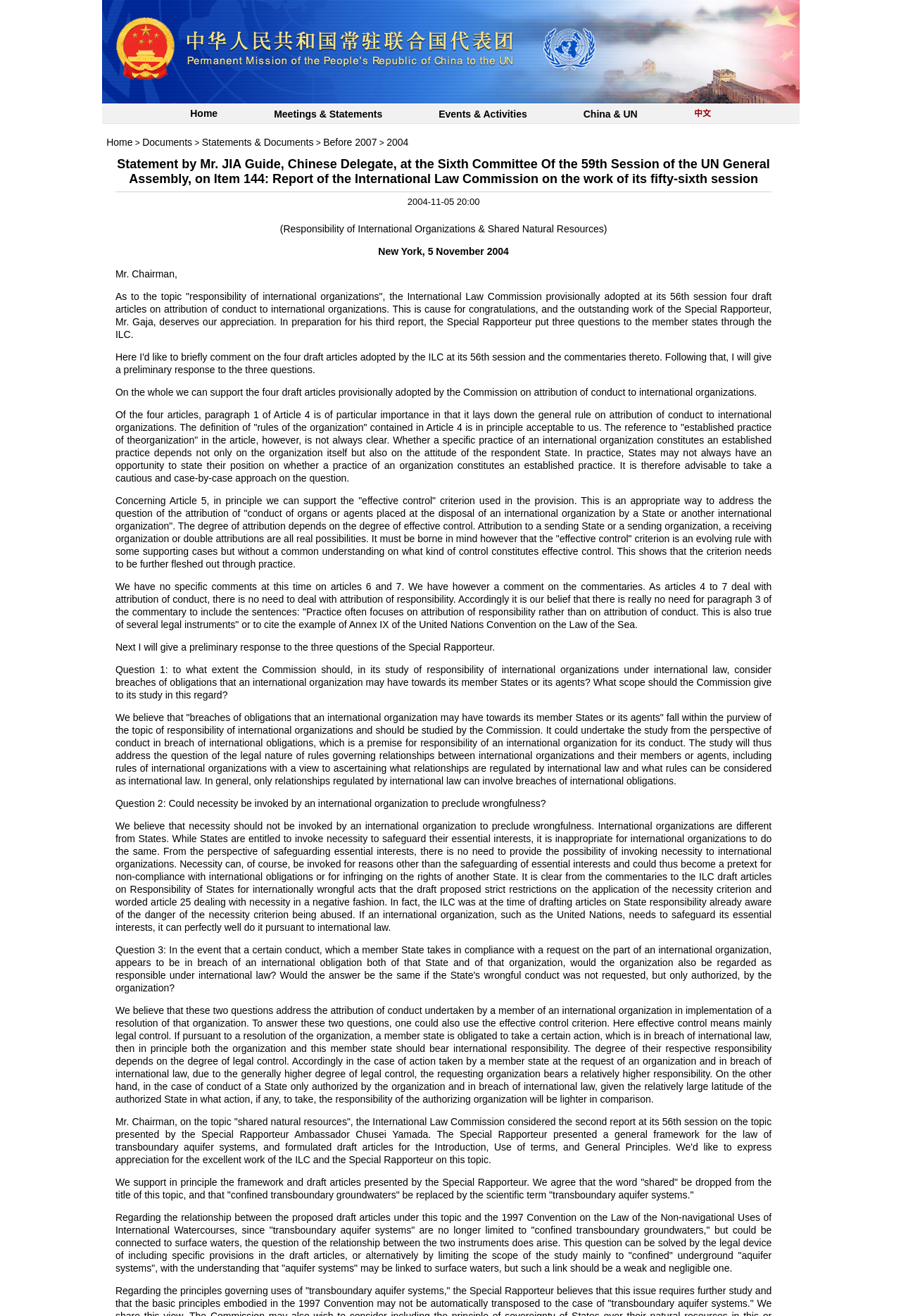Describe all the significant parts and information present on the webpage.

This webpage appears to be a statement by Mr. JIA Guide, a Chinese Delegate, at the Sixth Committee of the 59th Session of the UN General Assembly, on Item 144: Report of the International Law Commission on the work of its fifty-sixth session.

At the top of the page, there is a banner with an image and a row of links, including "Home", "Meetings & Statements", "Events & Activities", "China & UN", and "中文". Below this banner, there is a breadcrumb navigation menu that shows the path "Home > Documents > Statements & Documents > Before 2007 > 2004".

The main content of the page is a statement by Mr. JIA Guide, which is divided into several sections. The title of the statement is prominently displayed at the top of the main content area. Below the title, there is a row of empty space, followed by a horizontal separator line. The date "2004-11-05 20:00" is displayed below the separator line.

There are no other images on the page besides the one in the banner at the top. The overall layout is organized, with clear headings and concise text.